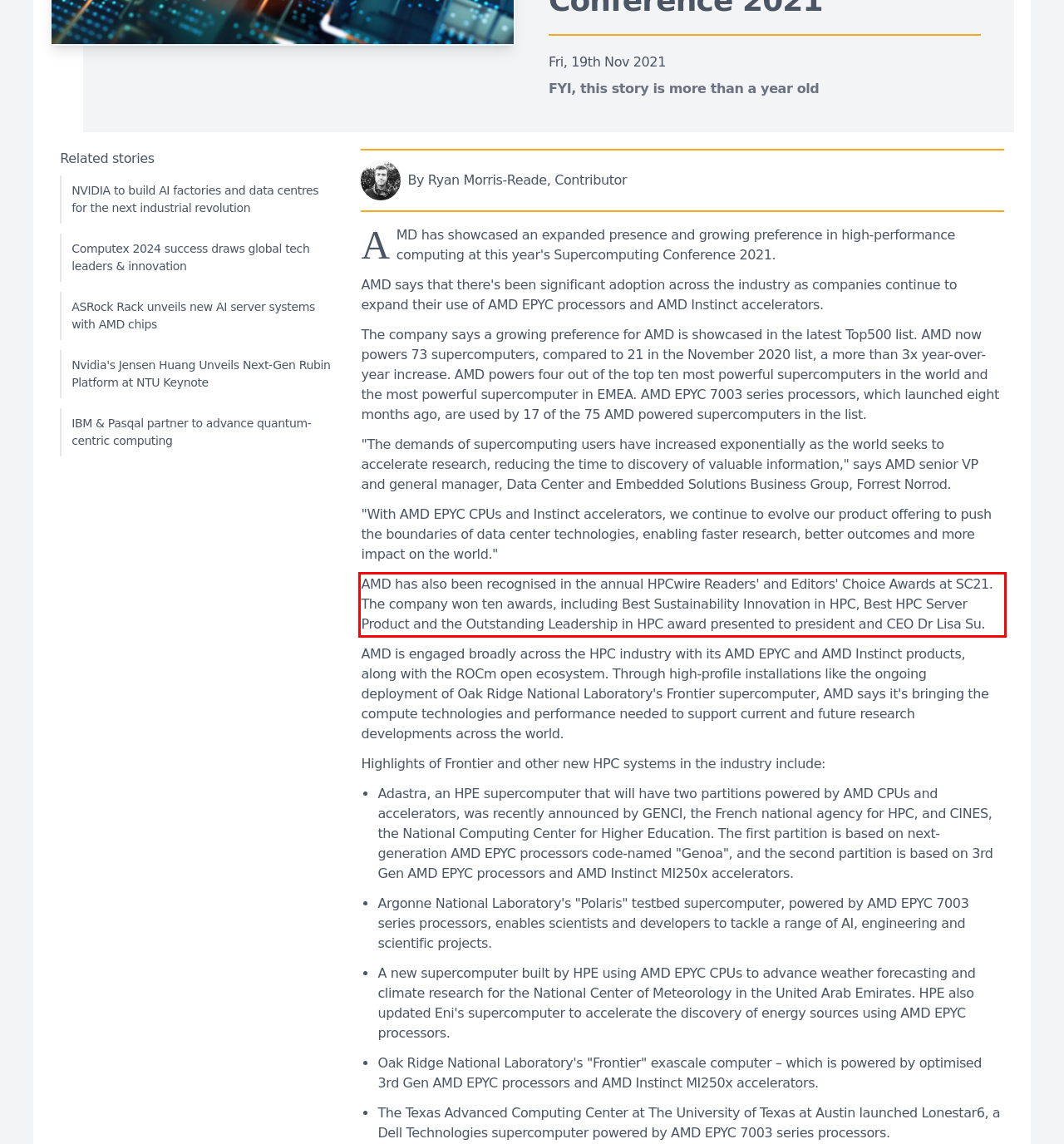In the given screenshot, locate the red bounding box and extract the text content from within it.

AMD has also been recognised in the annual HPCwire Readers' and Editors' Choice Awards at SC21. The company won ten awards, including Best Sustainability Innovation in HPC, Best HPC Server Product and the Outstanding Leadership in HPC award presented to president and CEO Dr Lisa Su.